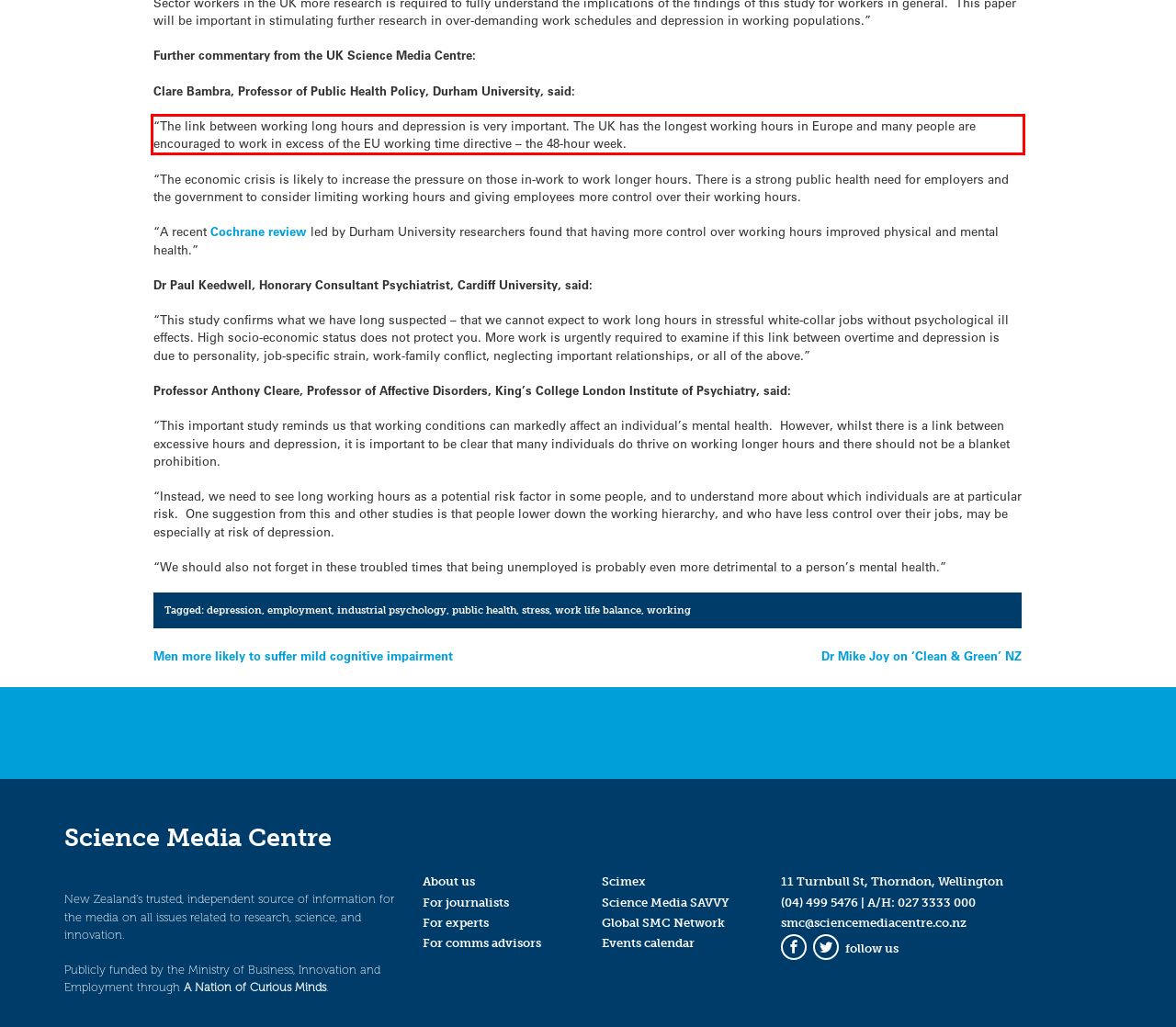In the screenshot of the webpage, find the red bounding box and perform OCR to obtain the text content restricted within this red bounding box.

“The link between working long hours and depression is very important. The UK has the longest working hours in Europe and many people are encouraged to work in excess of the EU working time directive – the 48-hour week.